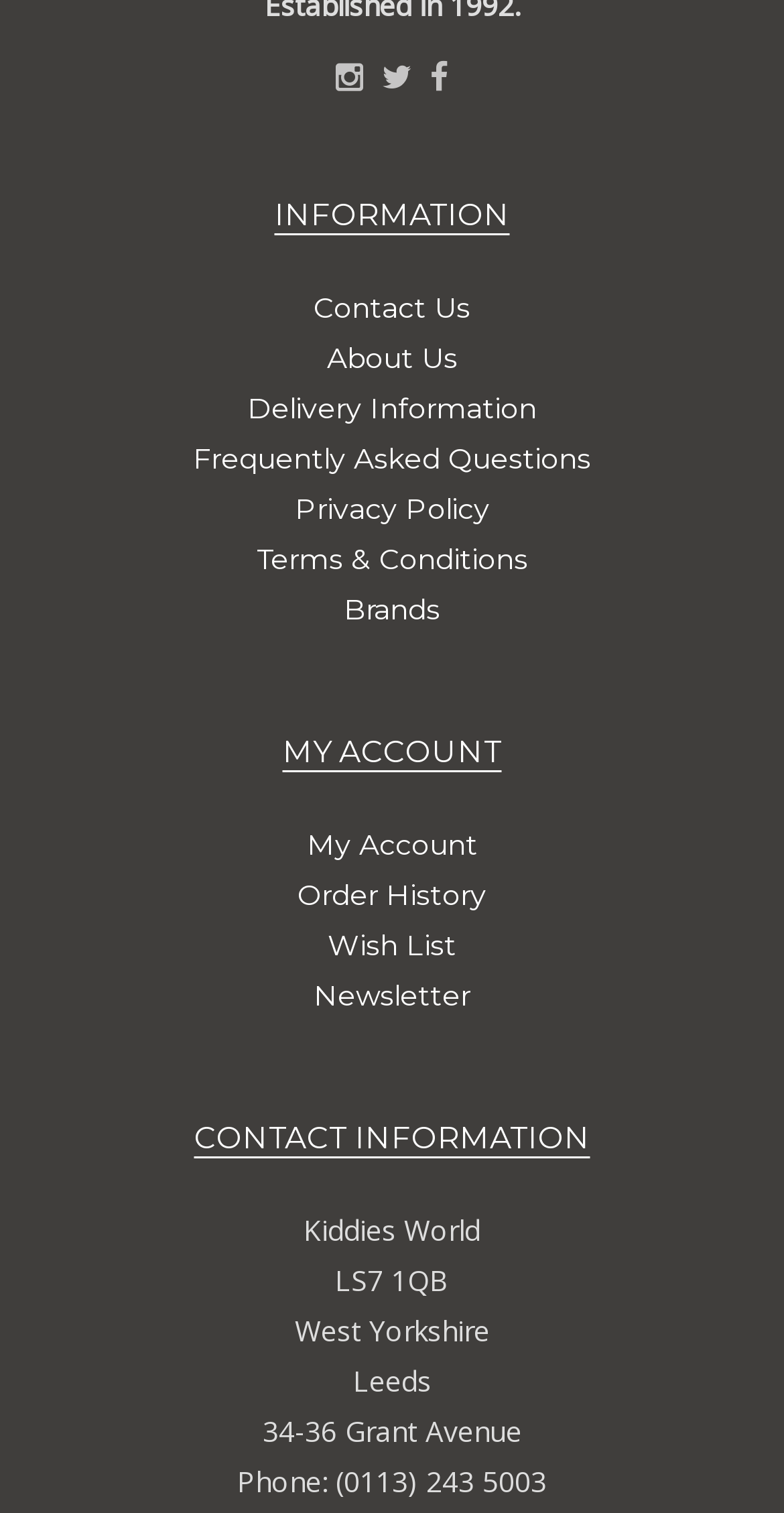Can you find the bounding box coordinates for the element to click on to achieve the instruction: "Click on Contact Us"?

[0.4, 0.191, 0.6, 0.215]